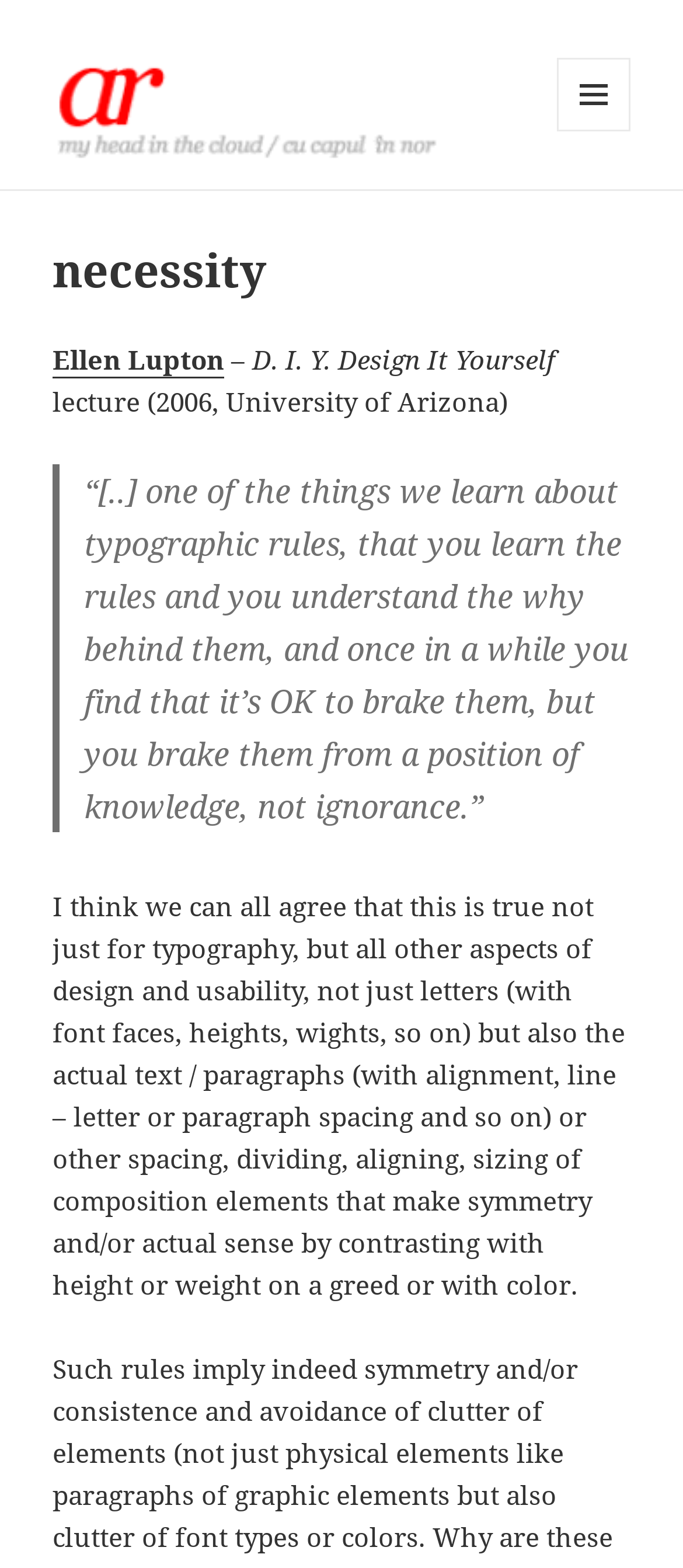What is the university mentioned?
Please look at the screenshot and answer using one word or phrase.

University of Arizona